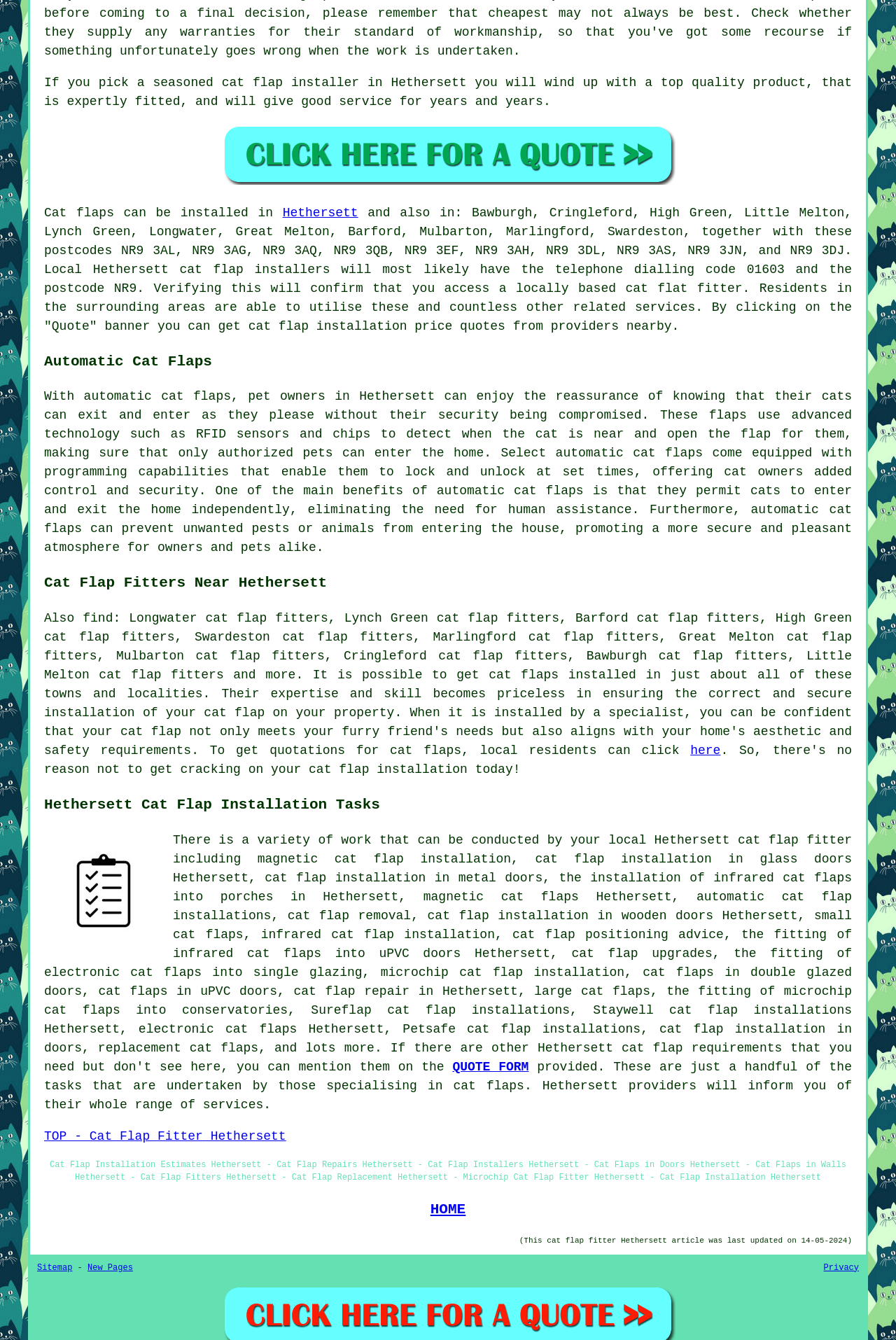Locate the bounding box coordinates of the area that needs to be clicked to fulfill the following instruction: "Book a Cat Flap Fitter in Hethersett UK". The coordinates should be in the format of four float numbers between 0 and 1, namely [left, top, right, bottom].

[0.246, 0.13, 0.754, 0.14]